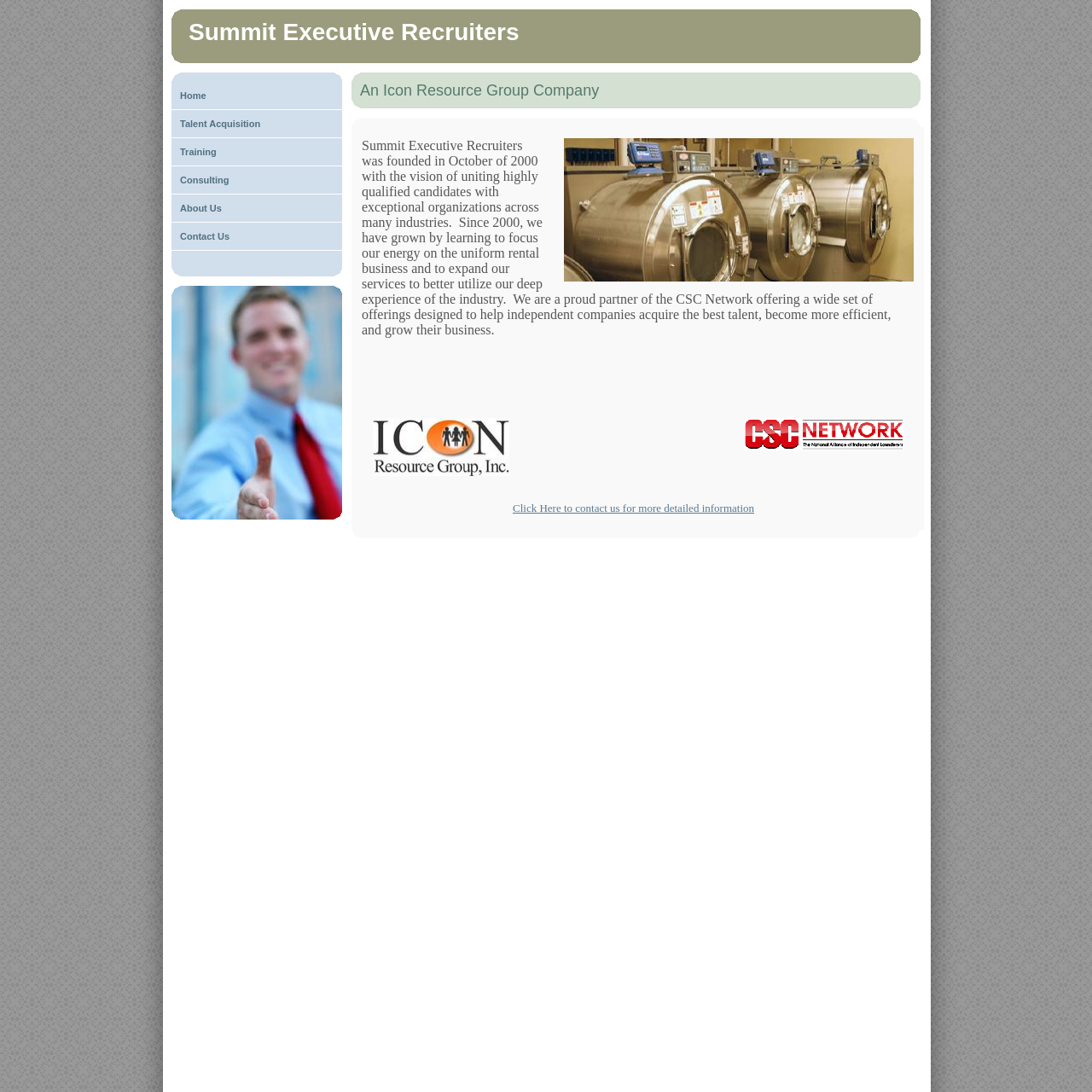Create a detailed narrative of the webpage’s visual and textual elements.

The webpage is about Summit Executive Recruiters, a professional recruiting, staffing, and consulting services company operating in the United States and Canada. 

At the top of the page, there is a heading with the company name, "Summit Executive Recruiters", followed by a navigation menu with links to different sections of the website, including "Home", "Talent Acquisition", "Training", "Consulting", "About Us", and "Contact Us". 

Below the navigation menu, there is a section with an image and a brief description of the company's history and services. The company was founded in 2000 and has since grown to provide a range of services to help independent companies acquire talent, become more efficient, and grow their business.

To the right of this section, there are two tables with images and text. The first table has a heading "Recruiting staffing consulting" and an image, while the second table has an image and a link to contact the company for more detailed information.

Overall, the webpage provides an overview of Summit Executive Recruiters' services and history, with links to learn more about the company and its offerings.